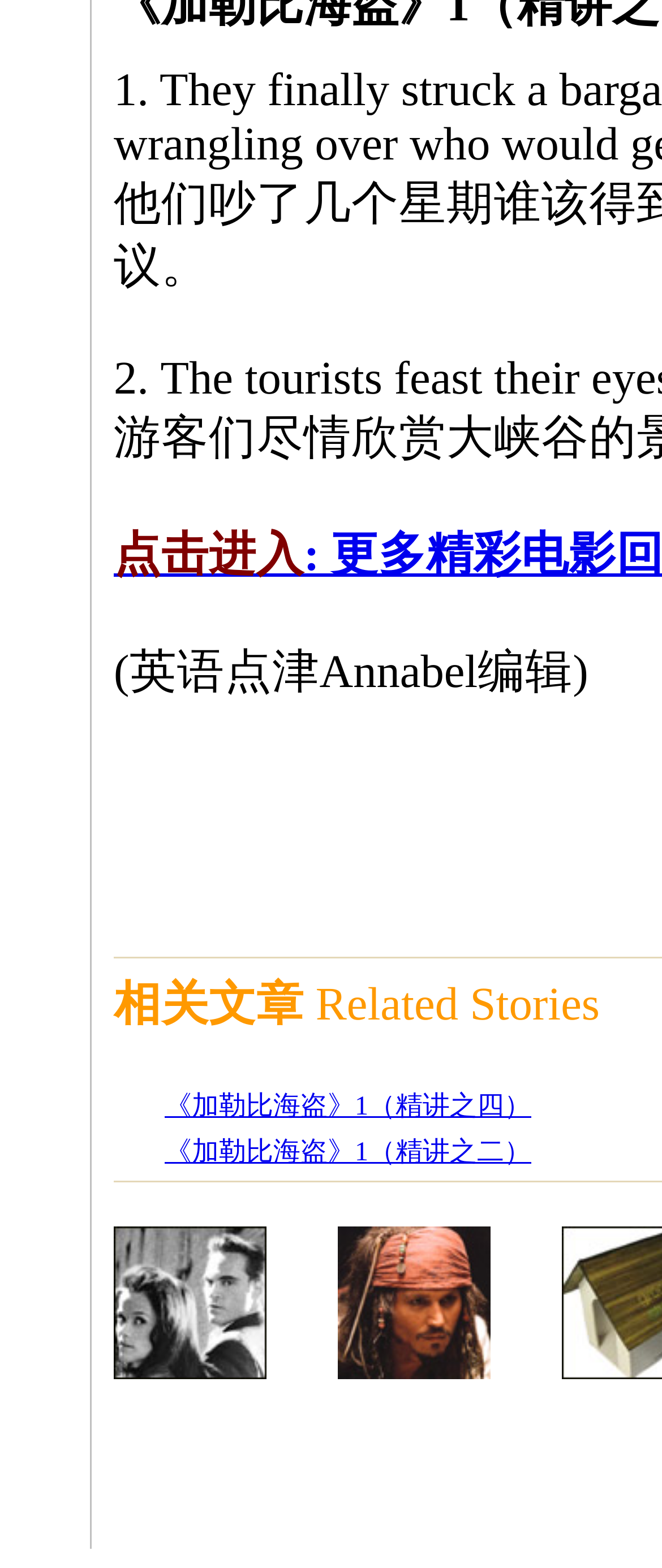How many images are on the webpage?
Based on the screenshot, respond with a single word or phrase.

14